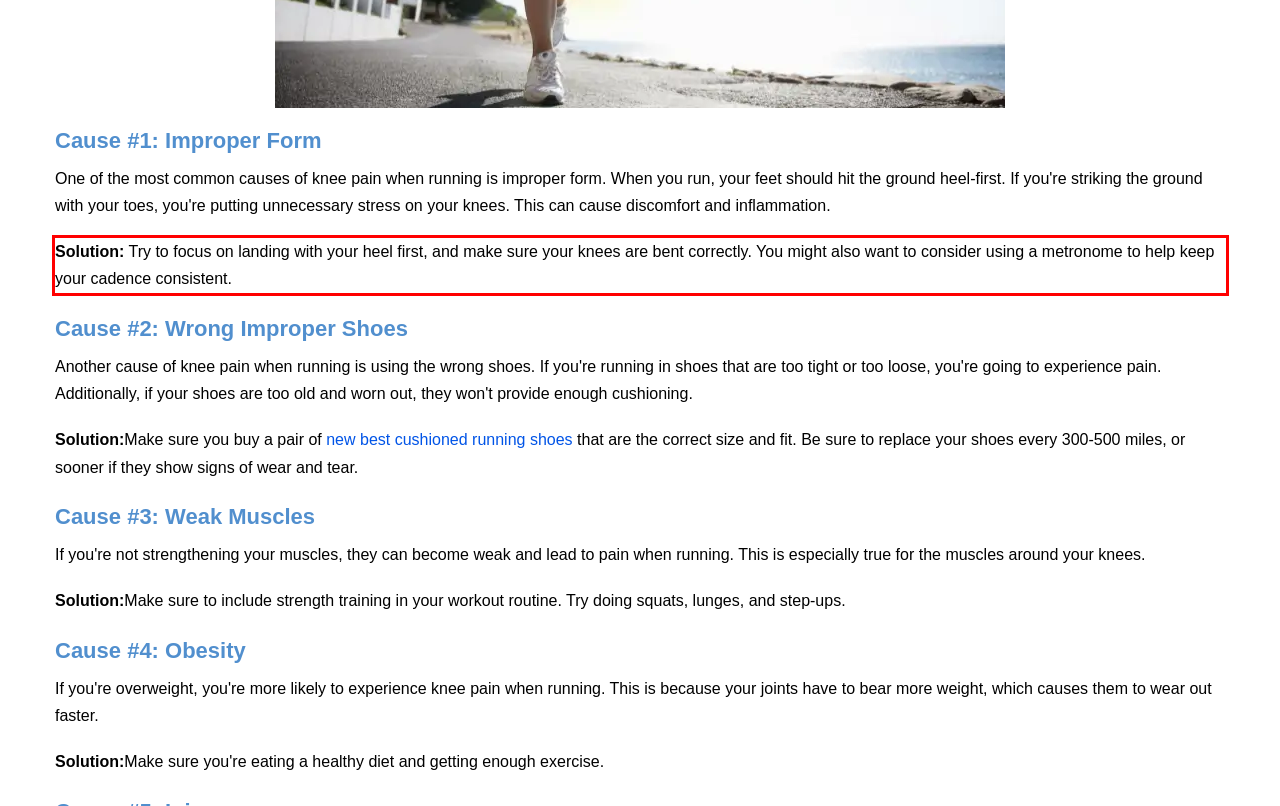Identify the text within the red bounding box on the webpage screenshot and generate the extracted text content.

Solution: Try to focus on landing with your heel first, and make sure your knees are bent correctly. You might also want to consider using a metronome to help keep your cadence consistent.